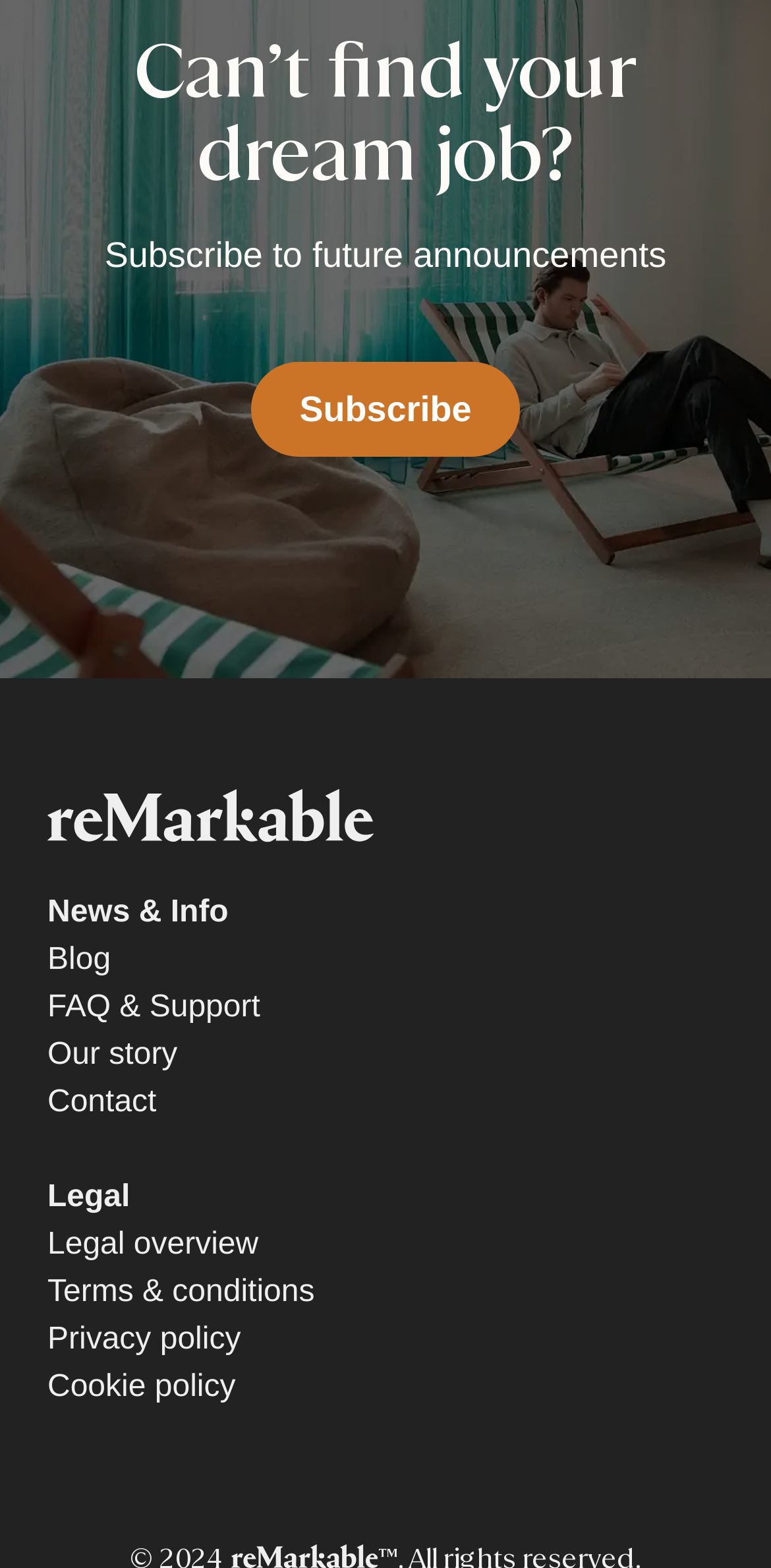Bounding box coordinates are specified in the format (top-left x, top-left y, bottom-right x, bottom-right y). All values are floating point numbers bounded between 0 and 1. Please provide the bounding box coordinate of the region this sentence describes: Privacy policy

[0.062, 0.839, 0.312, 0.869]